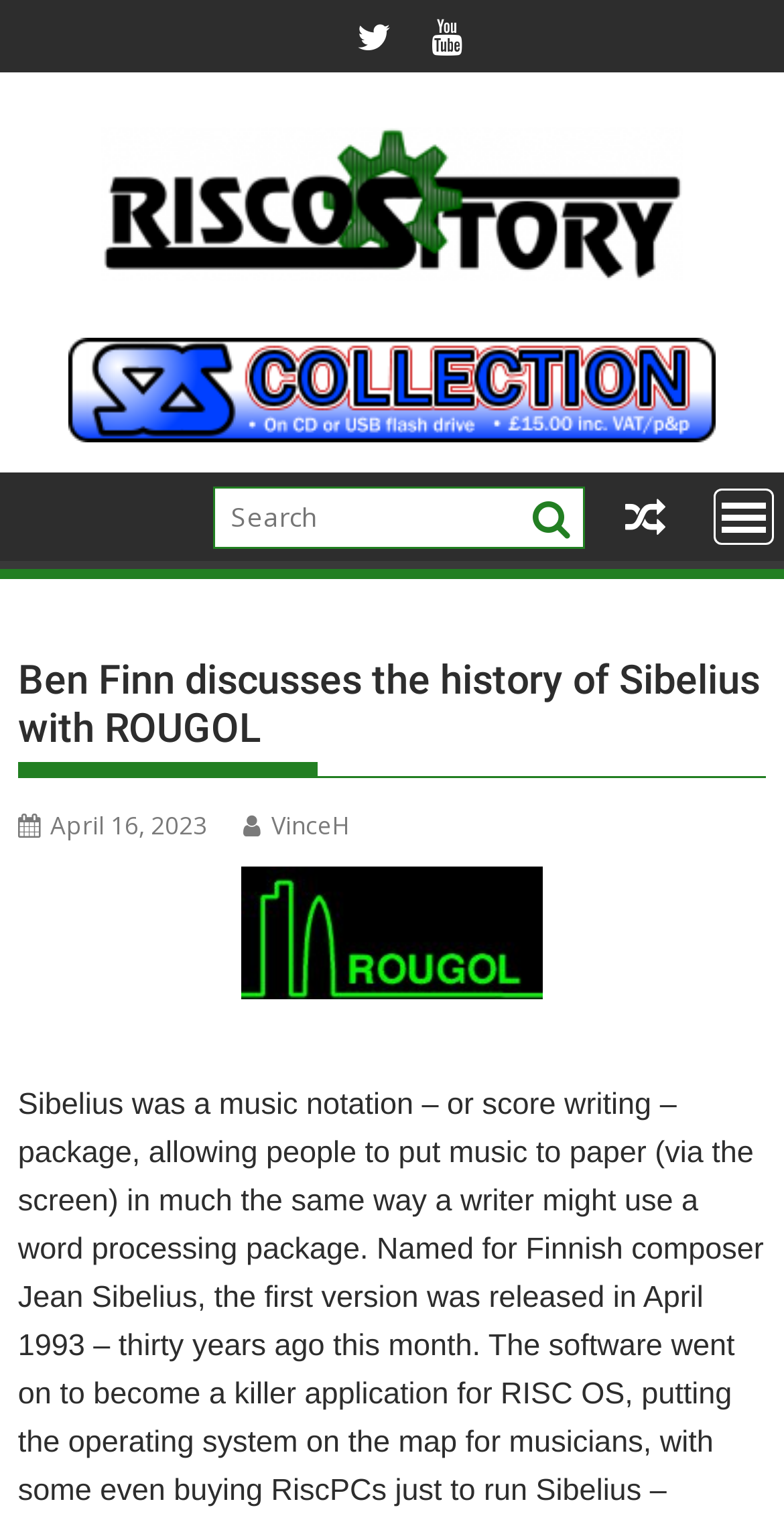What is the purpose of the textbox on the webpage?
Provide a detailed answer to the question, using the image to inform your response.

By analyzing the bounding box coordinates and the OCR text of the elements, I found that the textbox is located near a button with the OCR text '', which is a common icon for search buttons. Therefore, I infer that the purpose of the textbox is for searching.